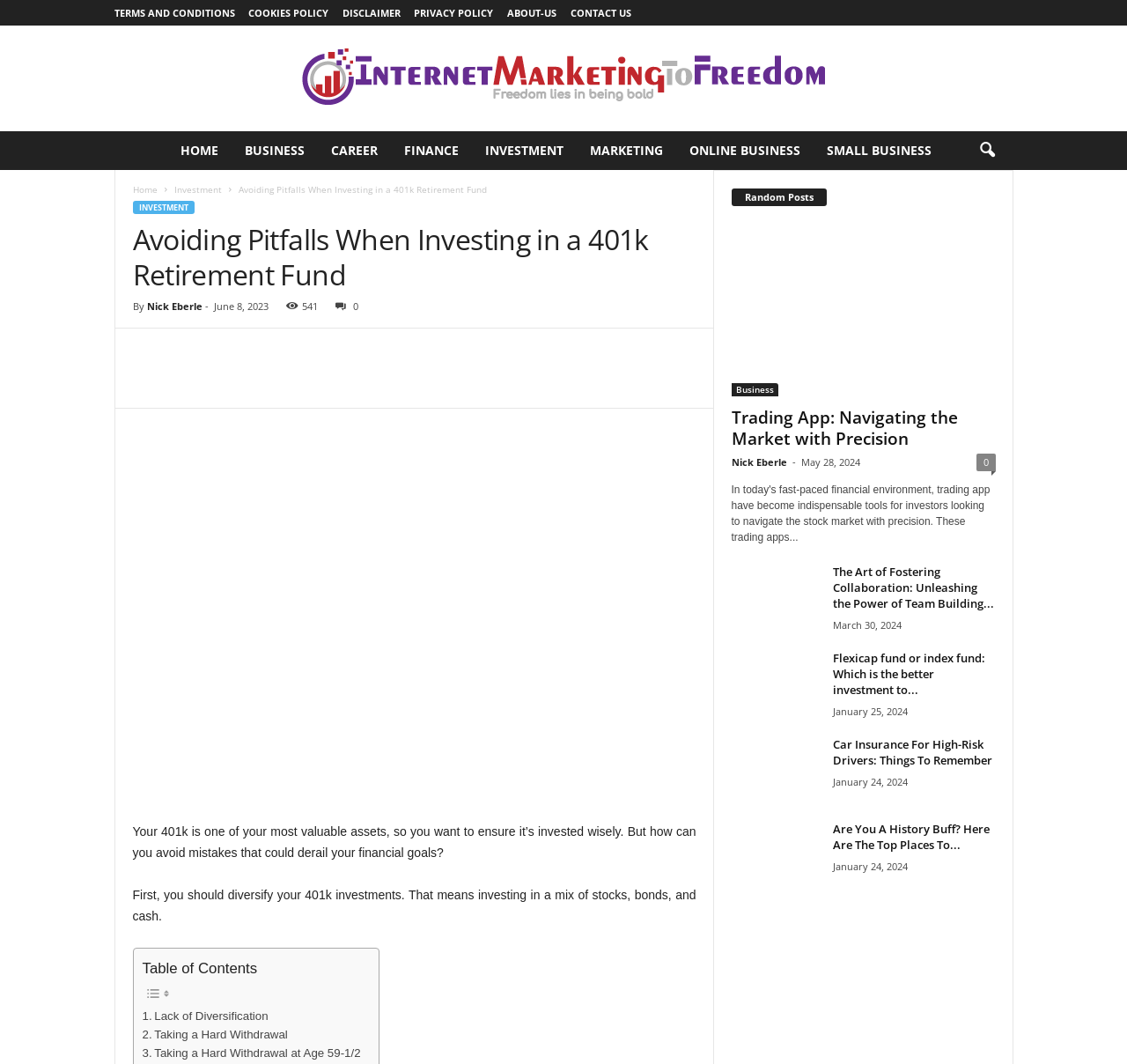Identify the bounding box coordinates of the region that should be clicked to execute the following instruction: "search using the search icon".

[0.858, 0.11, 0.893, 0.147]